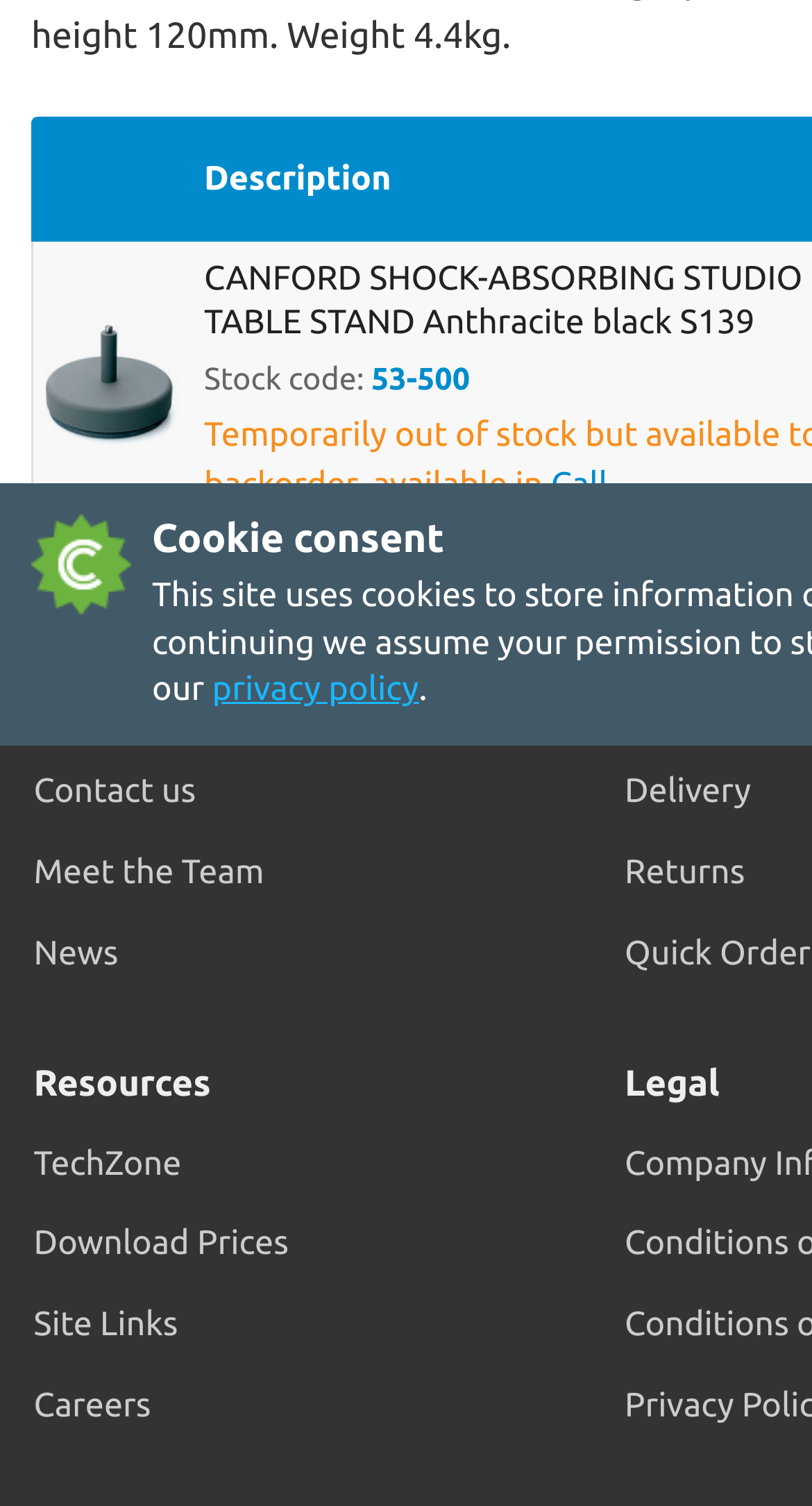How many columns are there in the table?
Look at the image and answer the question with a single word or phrase.

1